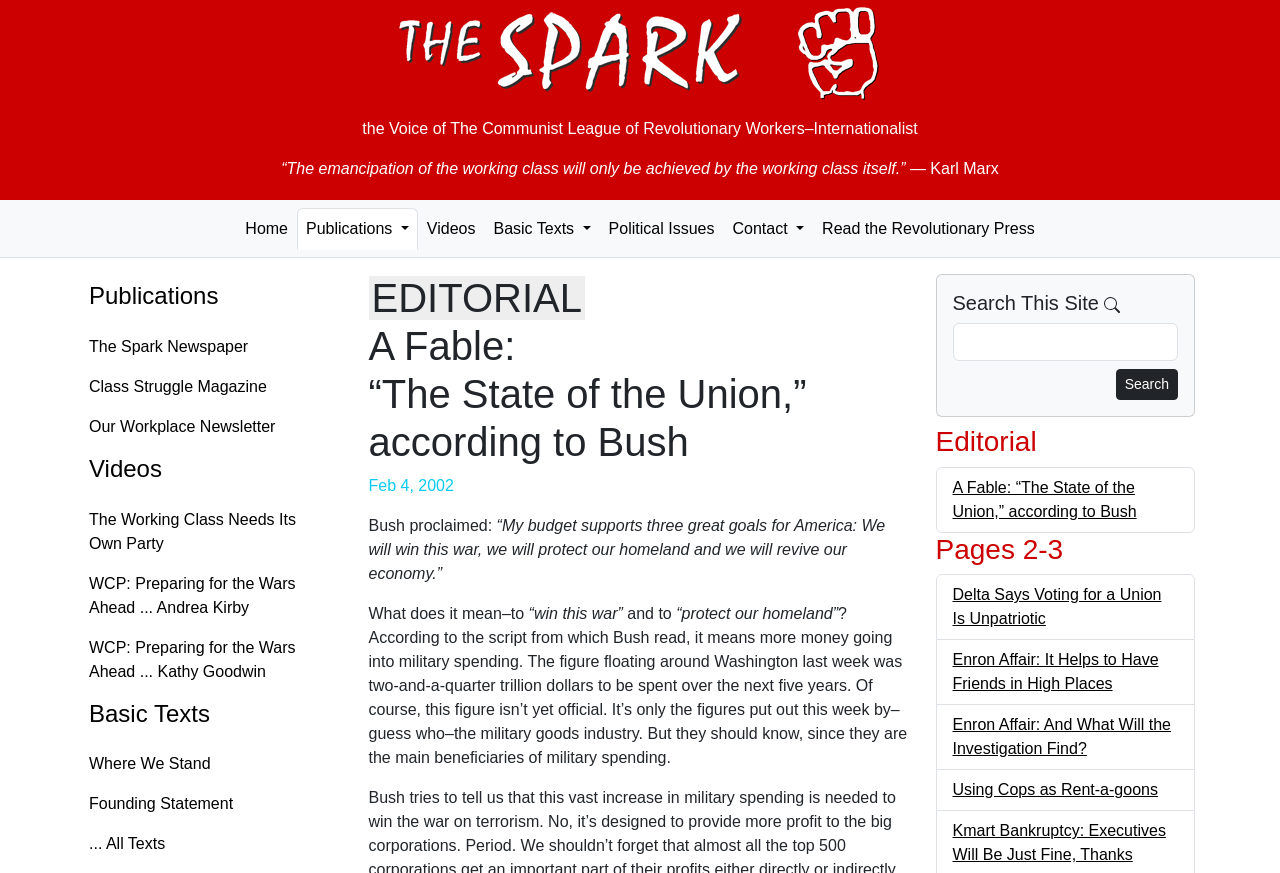Please determine the main heading text of this webpage.

EDITORIAL
A Fable:
“The State of the Union,” according to Bush